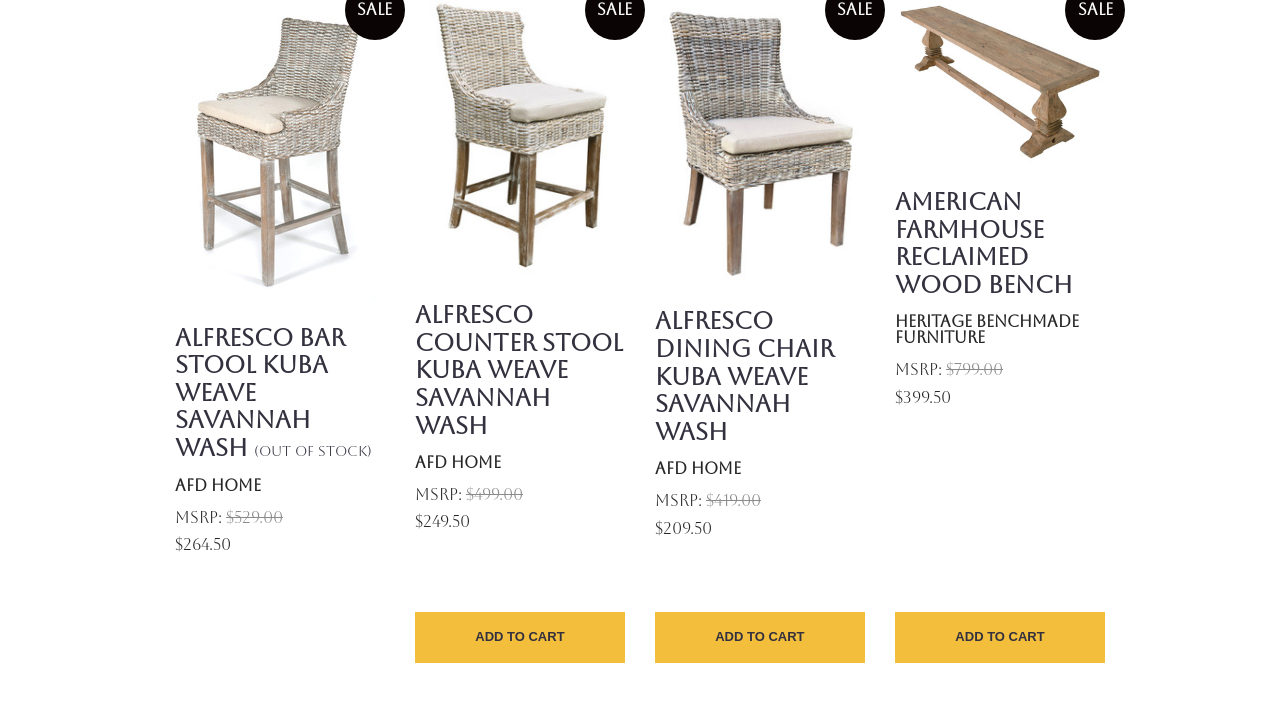How many products are out of stock?
Based on the visual content, answer with a single word or a brief phrase.

1